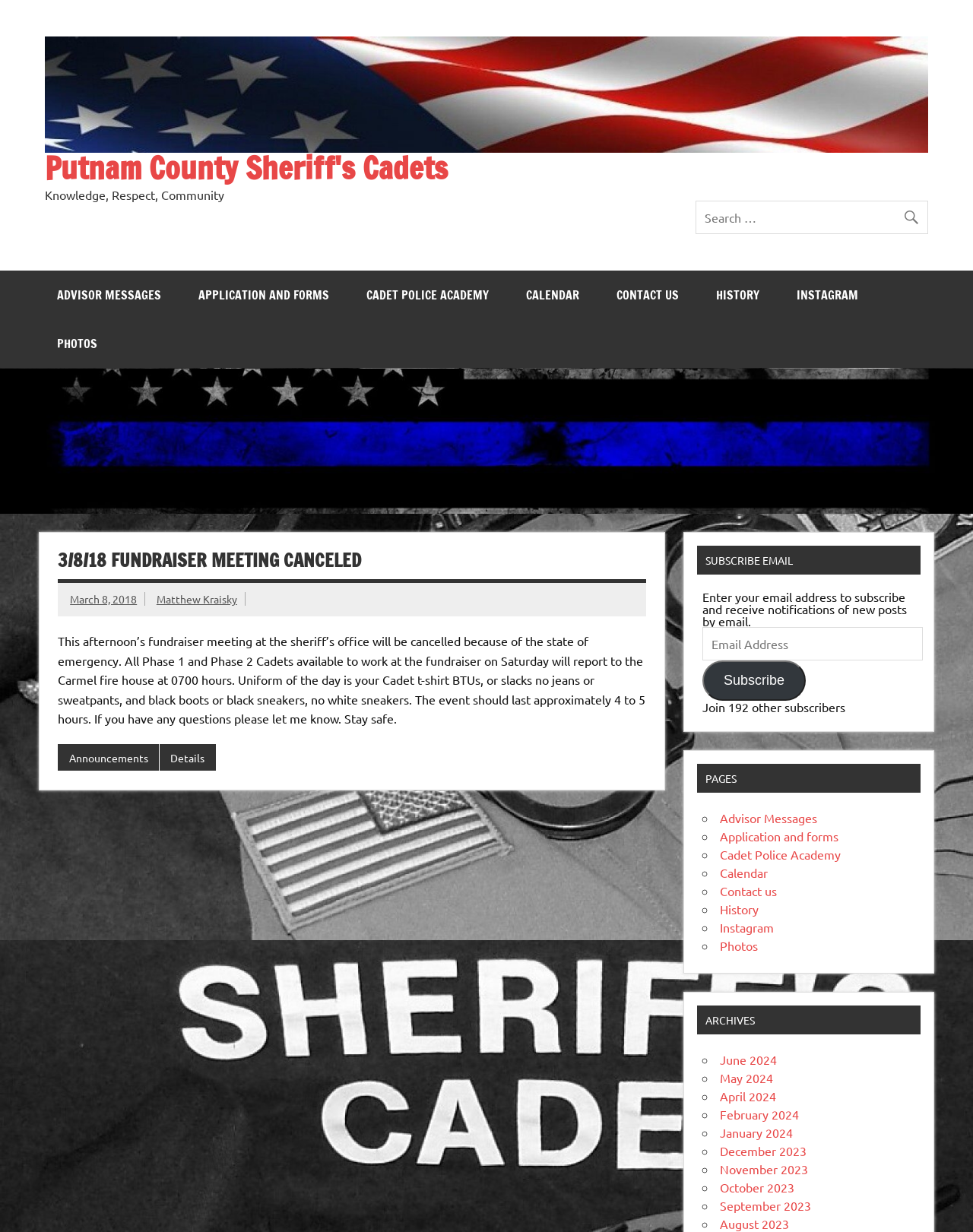Deliver a detailed narrative of the webpage's visual and textual elements.

This webpage is about the Putnam County Sheriff's Cadets. At the top, there is a logo and a link to the organization's name. Below the logo, there is a search bar and a button with a magnifying glass icon. 

To the left of the search bar, there are several links to different sections of the website, including "Advisor Messages", "Application and Forms", "Cadet Police Academy", "Calendar", "Contact Us", "History", "Instagram", and "Photos". 

The main content of the webpage is an article about a cancelled fundraiser meeting. The article has a heading "3/8/18 FUNDRAISER MEETING CANCELED" and provides details about the cancellation, including the reason and alternative arrangements for Phase 1 and Phase 2 Cadets. The article also includes a link to the date of the event, the name of the author, and a description of the event.

Below the article, there is a section to subscribe to email notifications, where users can enter their email address and click a "Subscribe" button. There is also a heading "PAGES" with a list of links to different pages, including "Advisor Messages", "Application and Forms", "Cadet Police Academy", "Calendar", "Contact Us", "History", "Instagram", and "Photos". 

Further down, there is a section titled "ARCHIVES" with a list of links to different months, from June 2024 to August 2023.